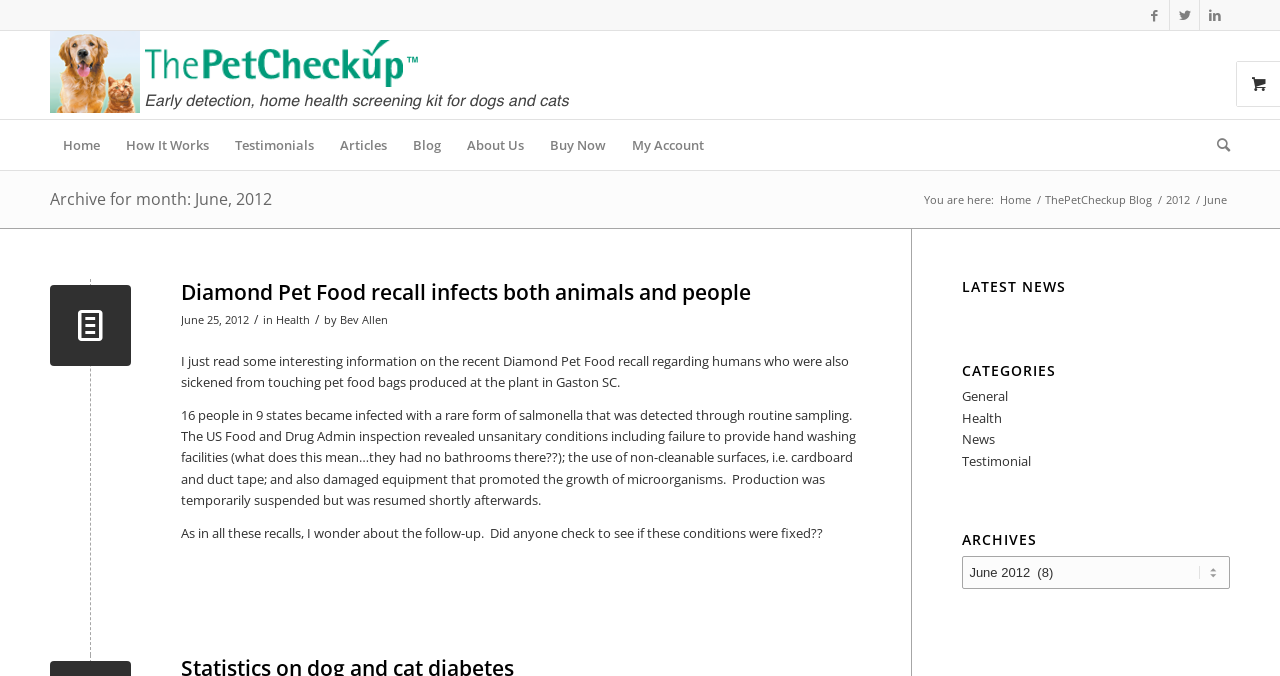Create a detailed description of the webpage's content and layout.

The webpage is titled "June 2012 - ThePetCheckup" and has a prominent header section at the top with links to social media platforms Facebook, Twitter, and LinkedIn. Below this, there is a logo image of "ThePetCheckup" accompanied by a vertical menu with various options such as "Home", "How It Works", "Testimonials", "Articles", "Blog", "About Us", "Buy Now", "My Account", and "Search".

The main content area is divided into two sections. On the left, there is a heading "Archive for month: June, 2012" followed by a breadcrumb navigation trail indicating the current location. Below this, there is an article with a heading "Diamond Pet Food recall infects both animals and people" and a timestamp "June 25, 2012". The article discusses the recall of Diamond Pet Food and its impact on both animals and humans.

On the right side, there are three sections: "LATEST NEWS", "CATEGORIES", and "ARCHIVES". The "LATEST NEWS" section is empty, while the "CATEGORIES" section has links to various categories such as "General", "Health", "News", and "Testimonial". The "ARCHIVES" section has a dropdown combobox allowing users to select a specific archive.

Throughout the webpage, there are various links and buttons that allow users to navigate to different sections and pages. The overall layout is organized, with clear headings and concise text, making it easy to read and navigate.